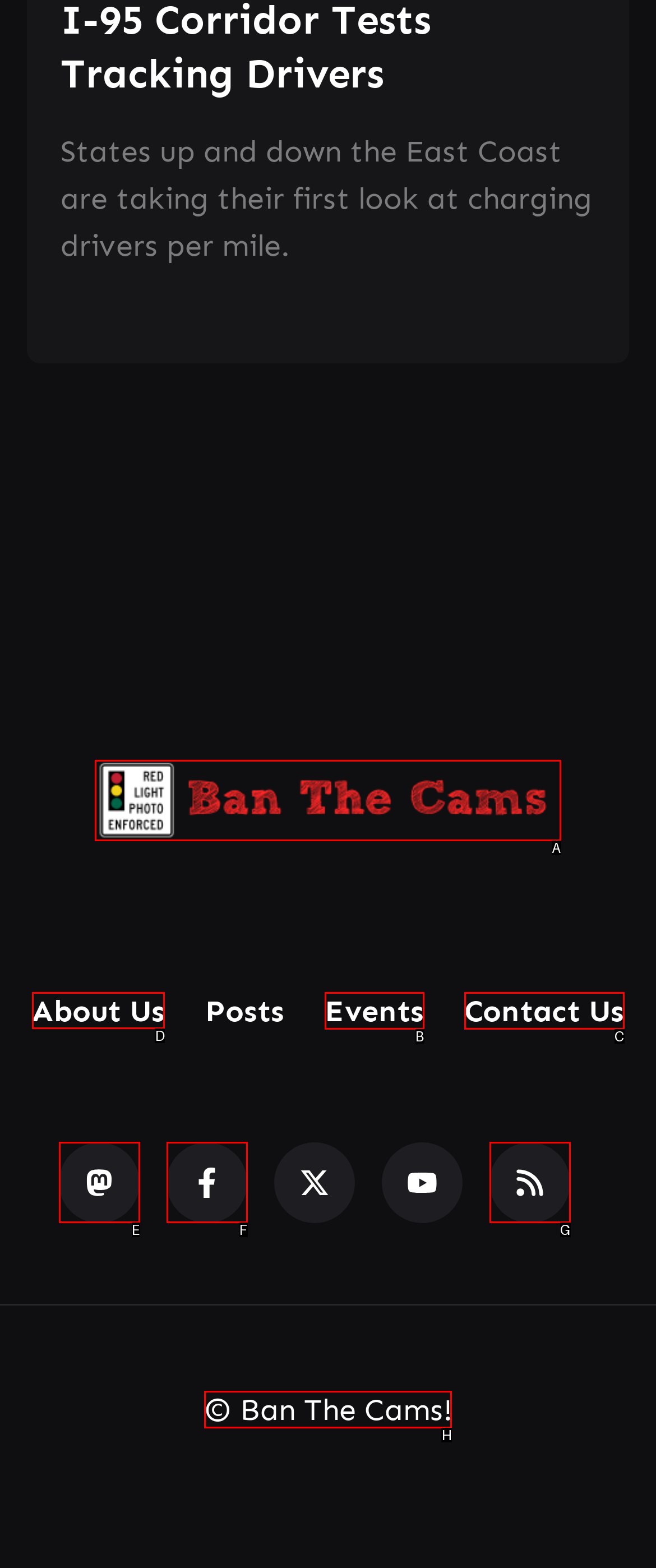Identify the letter of the option to click in order to Visit About Us page. Answer with the letter directly.

D